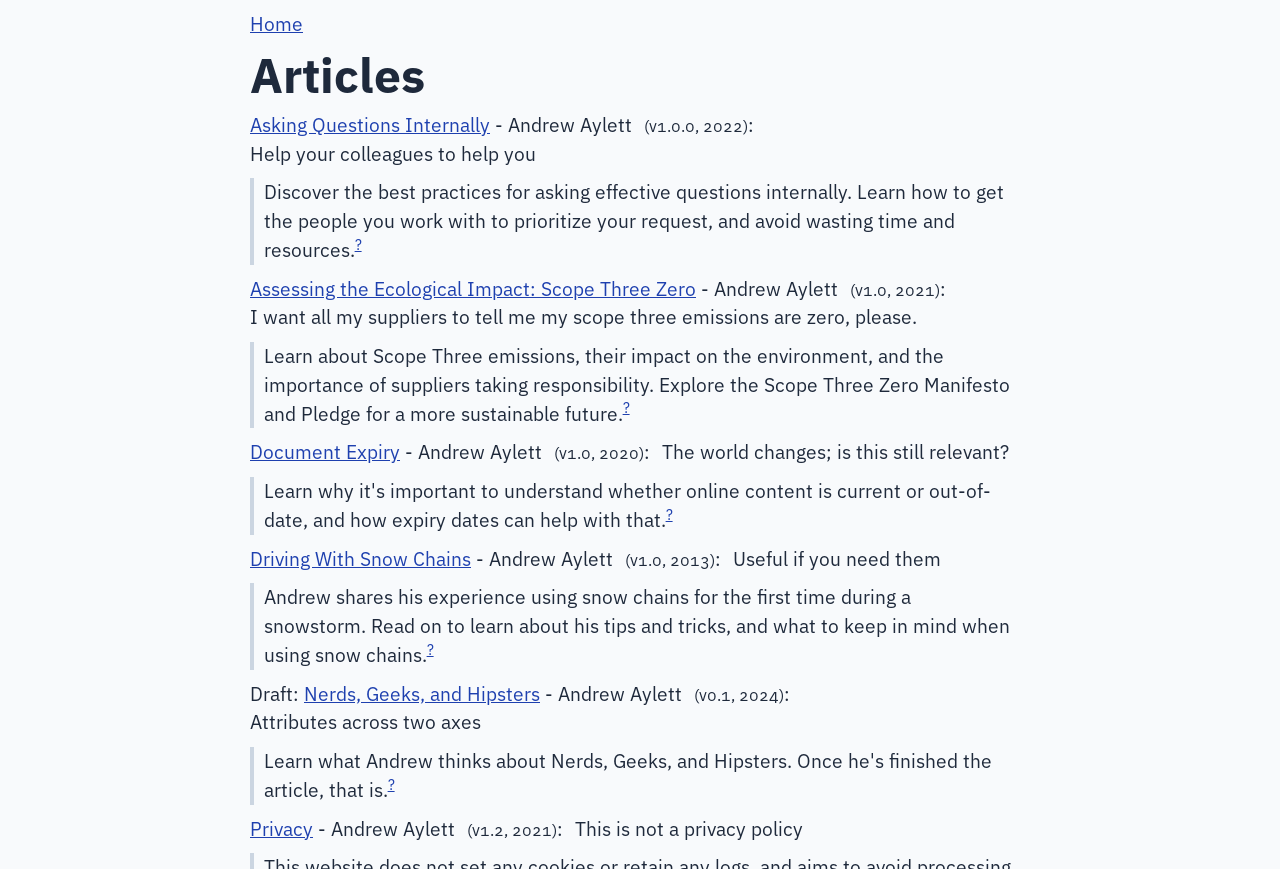Who is the author of the article 'Asking Questions Internally'?
Based on the content of the image, thoroughly explain and answer the question.

The author of the article 'Asking Questions Internally' is Andrew Aylett, which is indicated by the text 'Andrew Aylett' next to the article title.